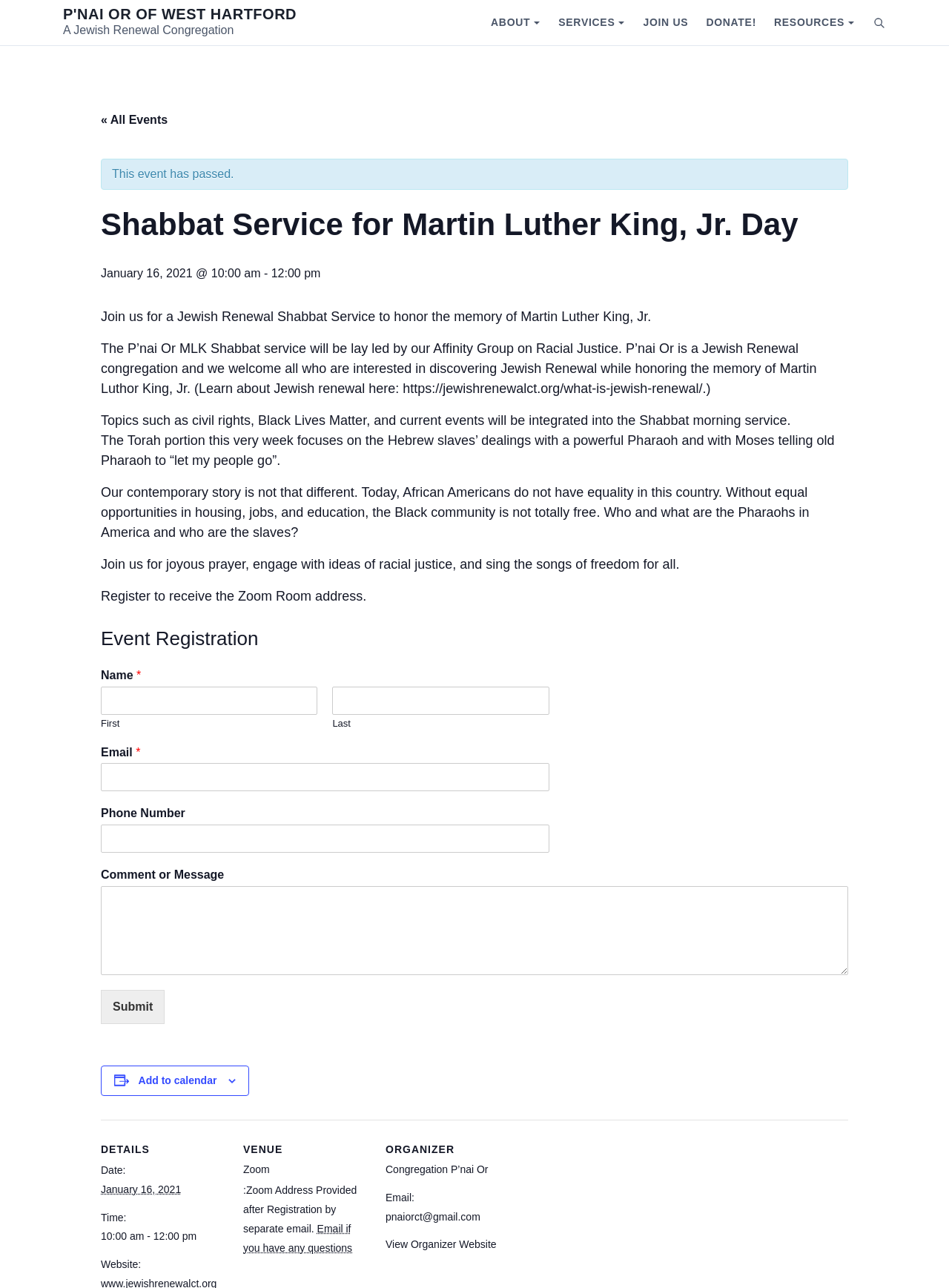Extract the bounding box coordinates for the described element: "parent_node: Comment or Message name="wpforms[fields][2]"". The coordinates should be represented as four float numbers between 0 and 1: [left, top, right, bottom].

[0.106, 0.688, 0.894, 0.757]